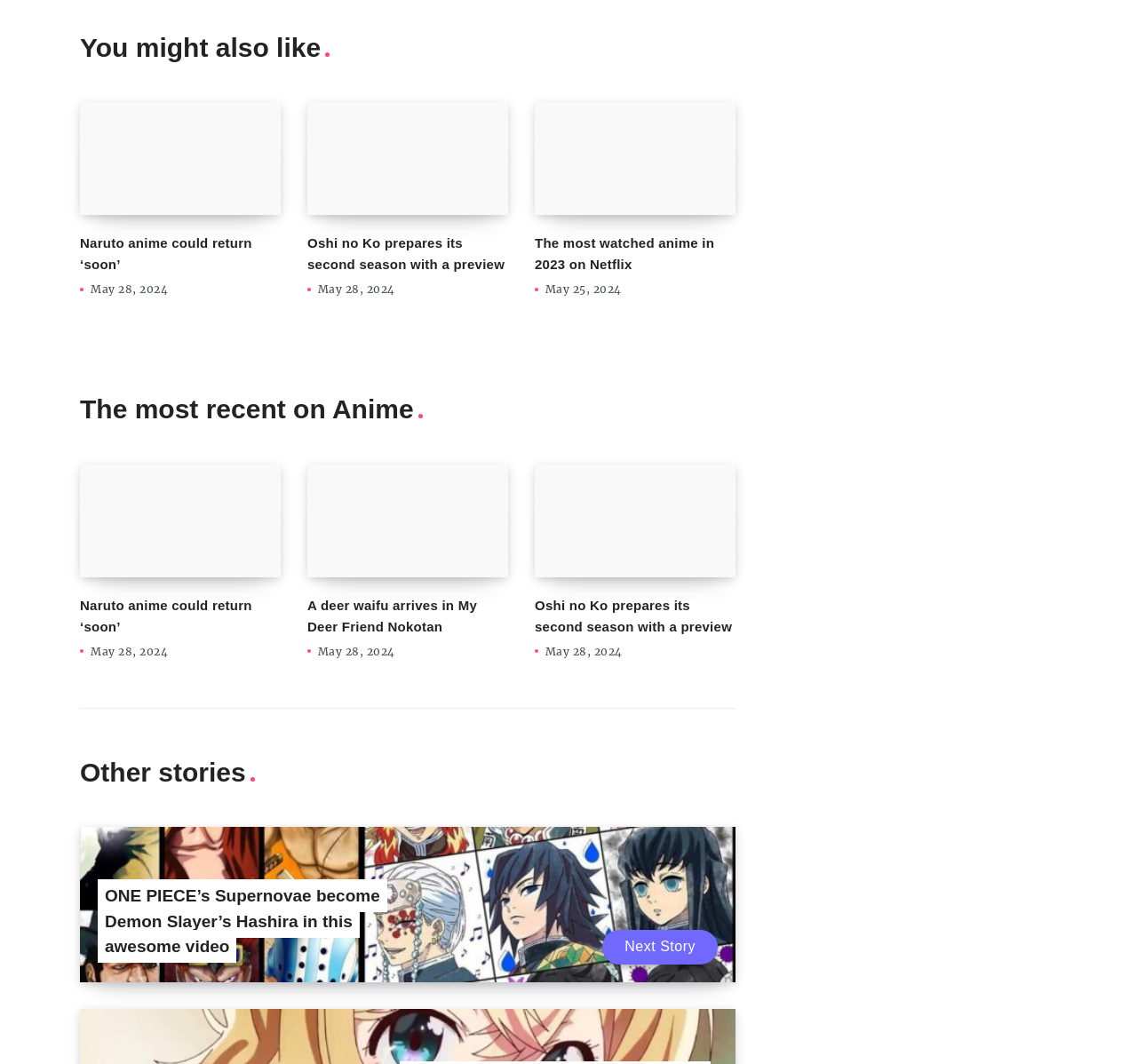How many articles are there in the 'You might also like' section?
Using the visual information from the image, give a one-word or short-phrase answer.

3